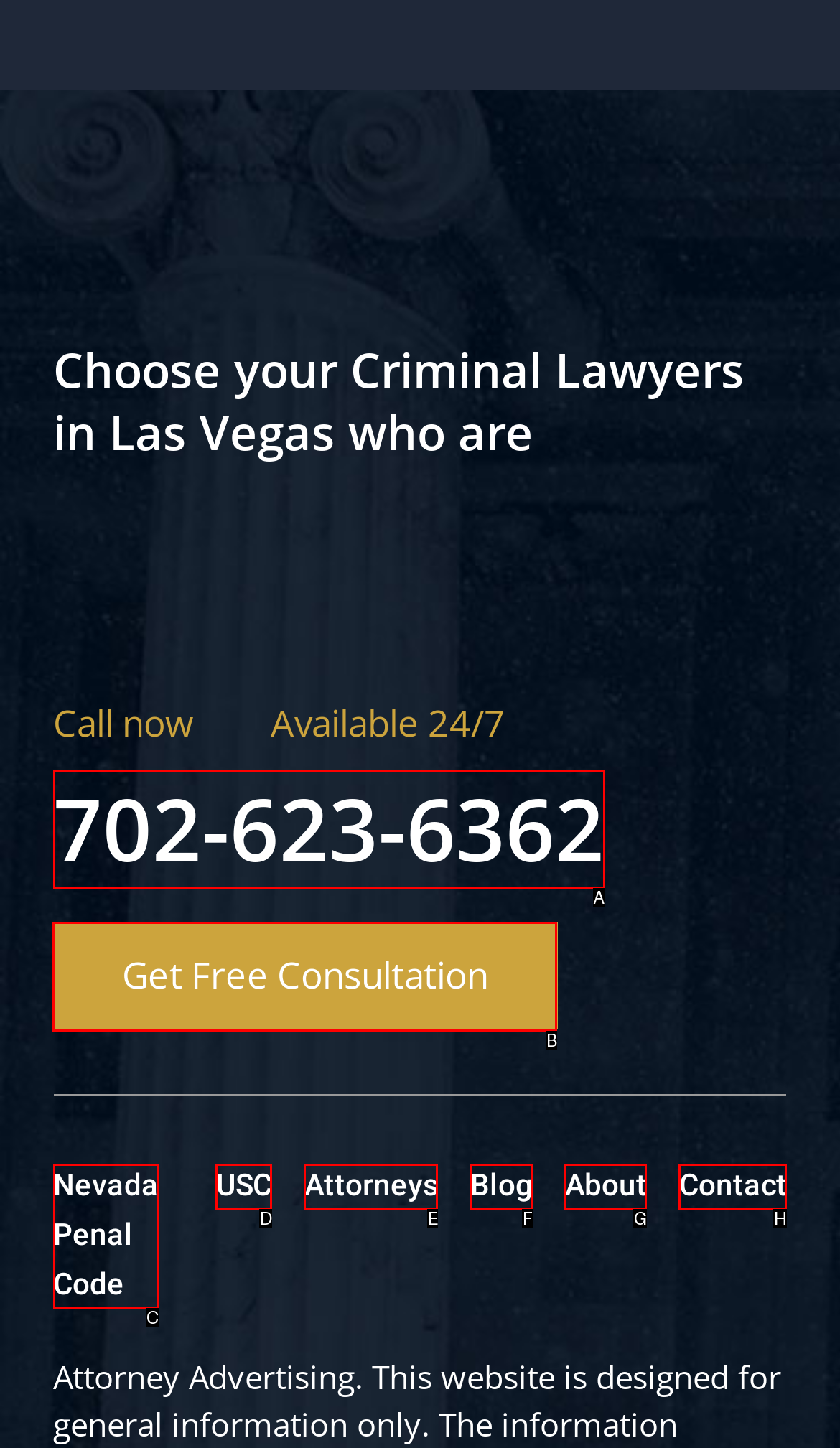Provide the letter of the HTML element that you need to click on to perform the task: Get a free consultation.
Answer with the letter corresponding to the correct option.

B